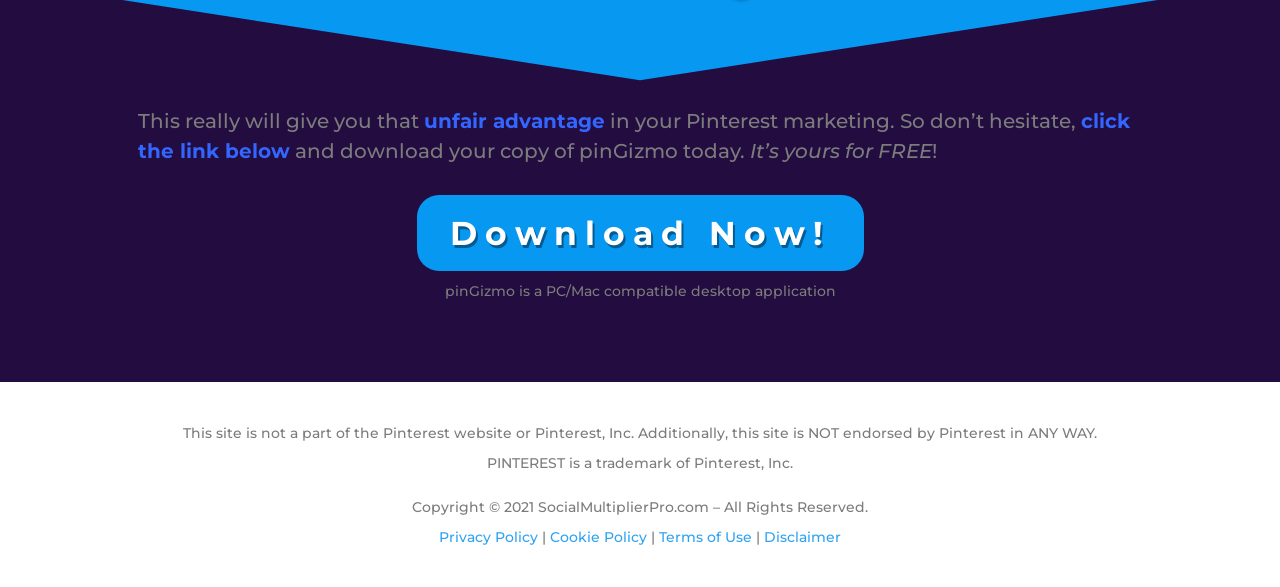What is the action to be taken to get pinGizmo?
Carefully examine the image and provide a detailed answer to the question.

The answer can be found in the text 'click the link below and download your copy of pinGizmo today.' which is located in the middle of the webpage.